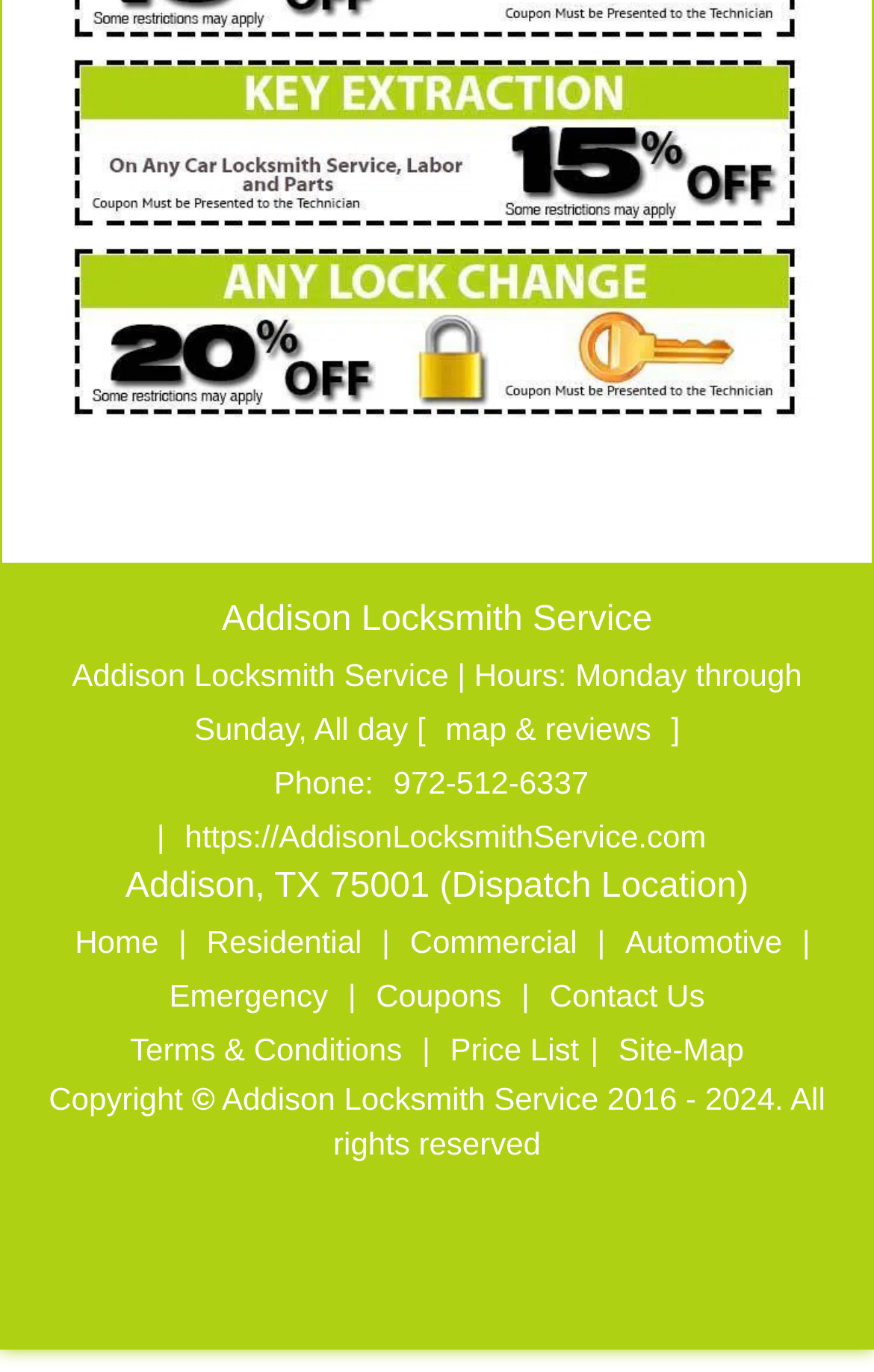Please determine the bounding box coordinates of the element to click on in order to accomplish the following task: "Visit the website". Ensure the coordinates are four float numbers ranging from 0 to 1, i.e., [left, top, right, bottom].

[0.199, 0.596, 0.821, 0.622]